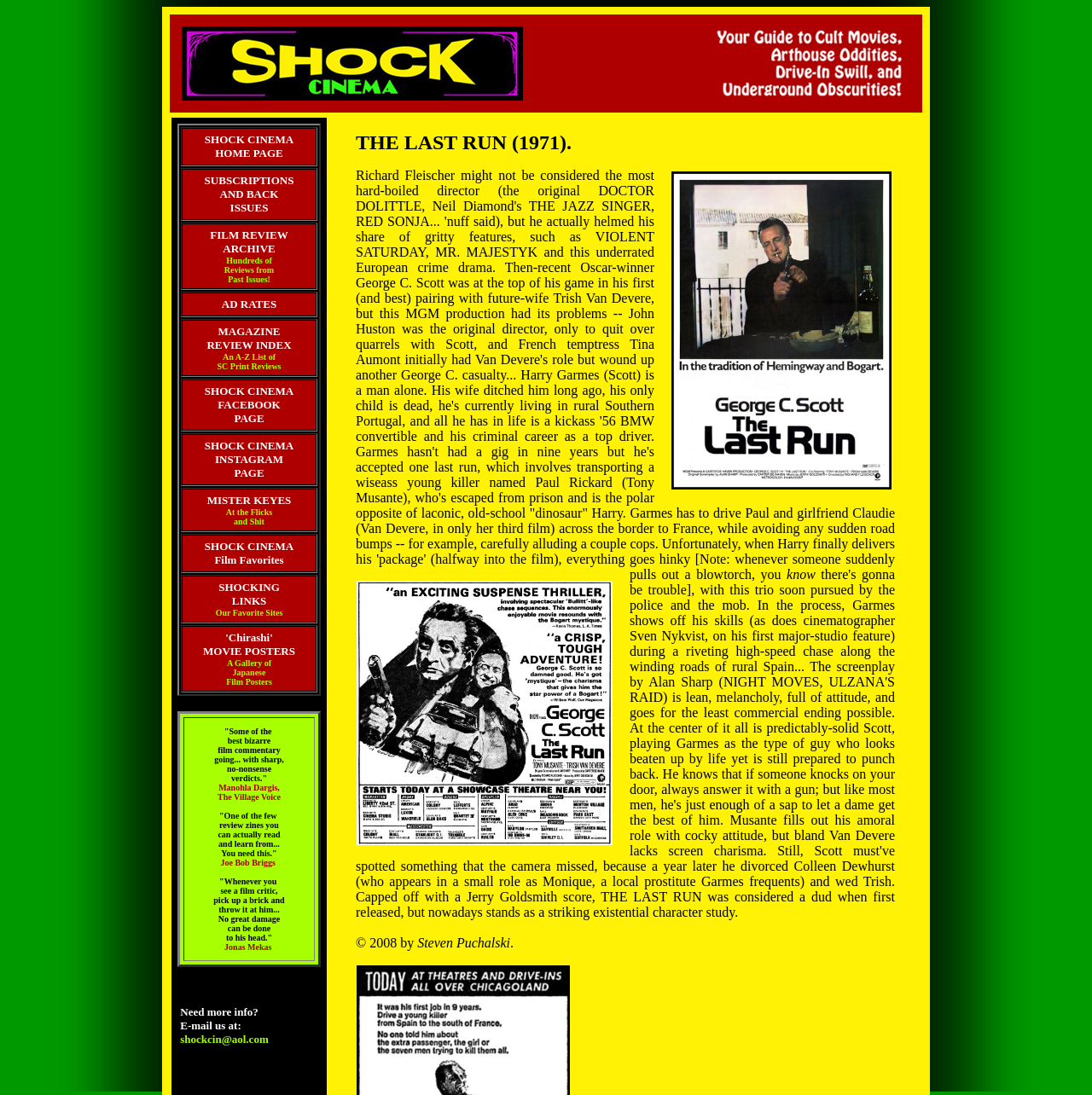Please specify the bounding box coordinates of the area that should be clicked to accomplish the following instruction: "Click on SHOCK CINEMA HOME PAGE". The coordinates should consist of four float numbers between 0 and 1, i.e., [left, top, right, bottom].

[0.167, 0.118, 0.289, 0.15]